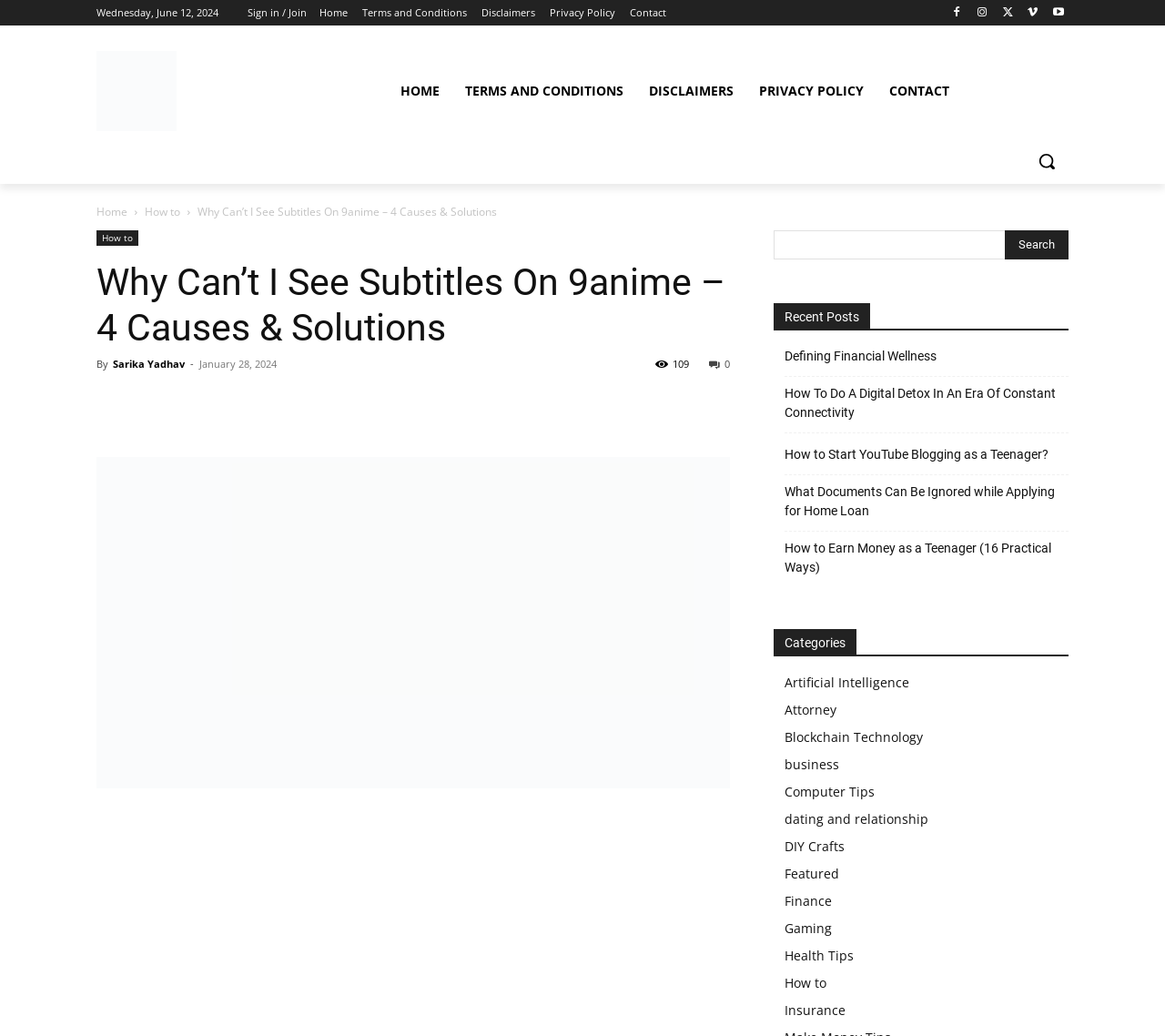Specify the bounding box coordinates of the area to click in order to execute this command: 'Go to the 'Home' page'. The coordinates should consist of four float numbers ranging from 0 to 1, and should be formatted as [left, top, right, bottom].

[0.274, 0.0, 0.298, 0.025]